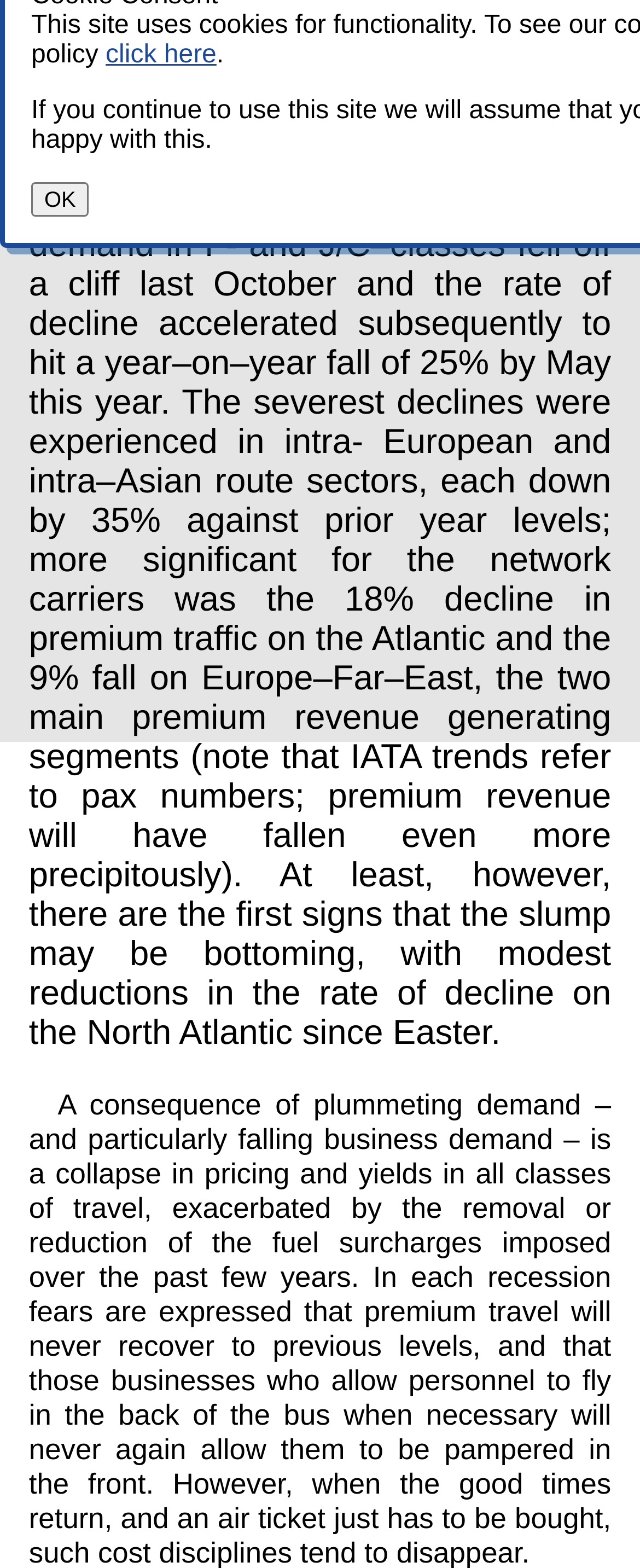Provide the bounding box coordinates for the UI element that is described as: "click here".

[0.165, 0.026, 0.338, 0.043]